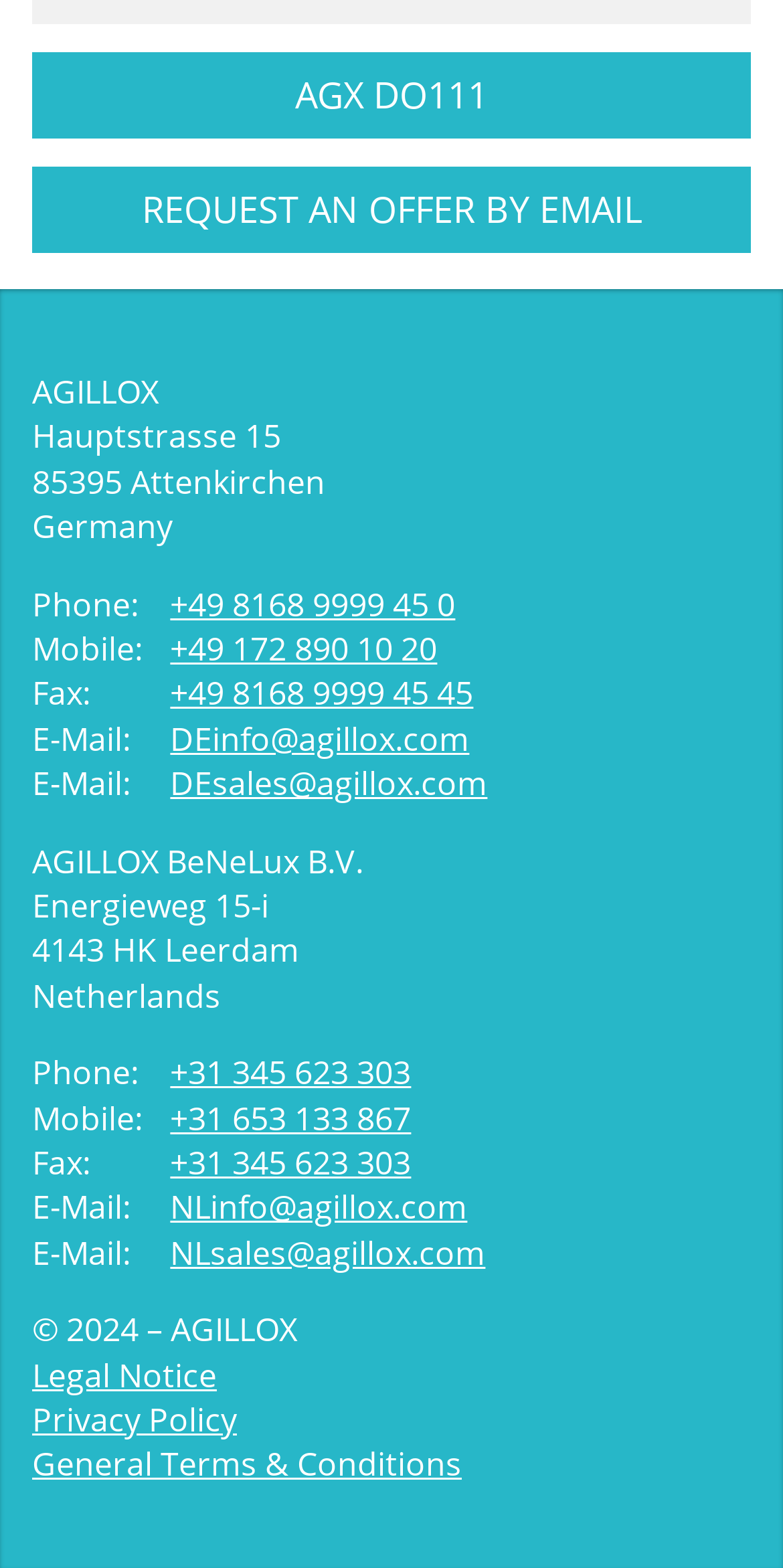What is the company name?
Answer the question using a single word or phrase, according to the image.

AGILLOX